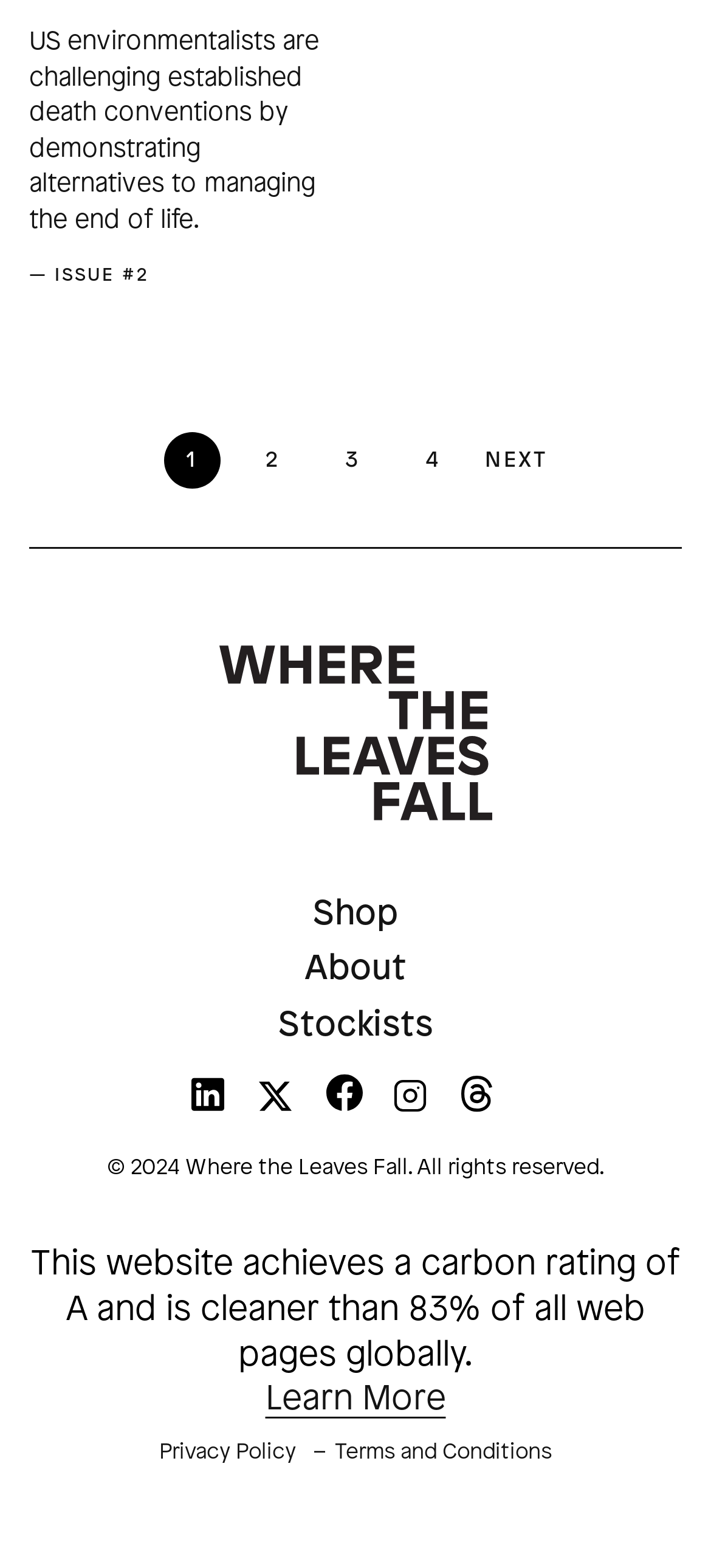Locate the UI element described as follows: "Privacy Policy". Return the bounding box coordinates as four float numbers between 0 and 1 in the order [left, top, right, bottom].

[0.224, 0.919, 0.416, 0.934]